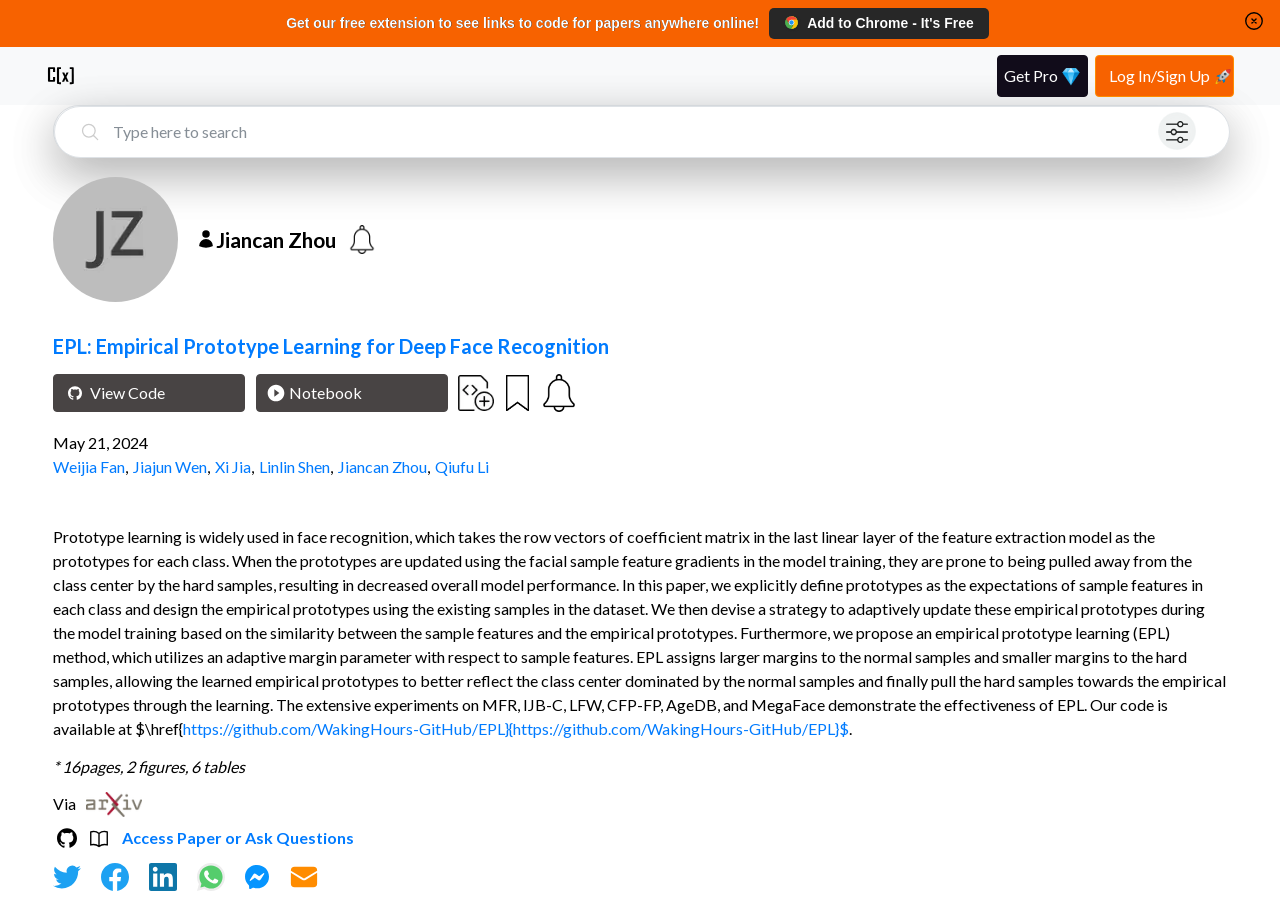Please provide a comprehensive answer to the question below using the information from the image: What is the date mentioned in the paper description?

The date 'May 21, 2024' is mentioned in the paper description section, which is likely to be the publication date or submission date of the paper.